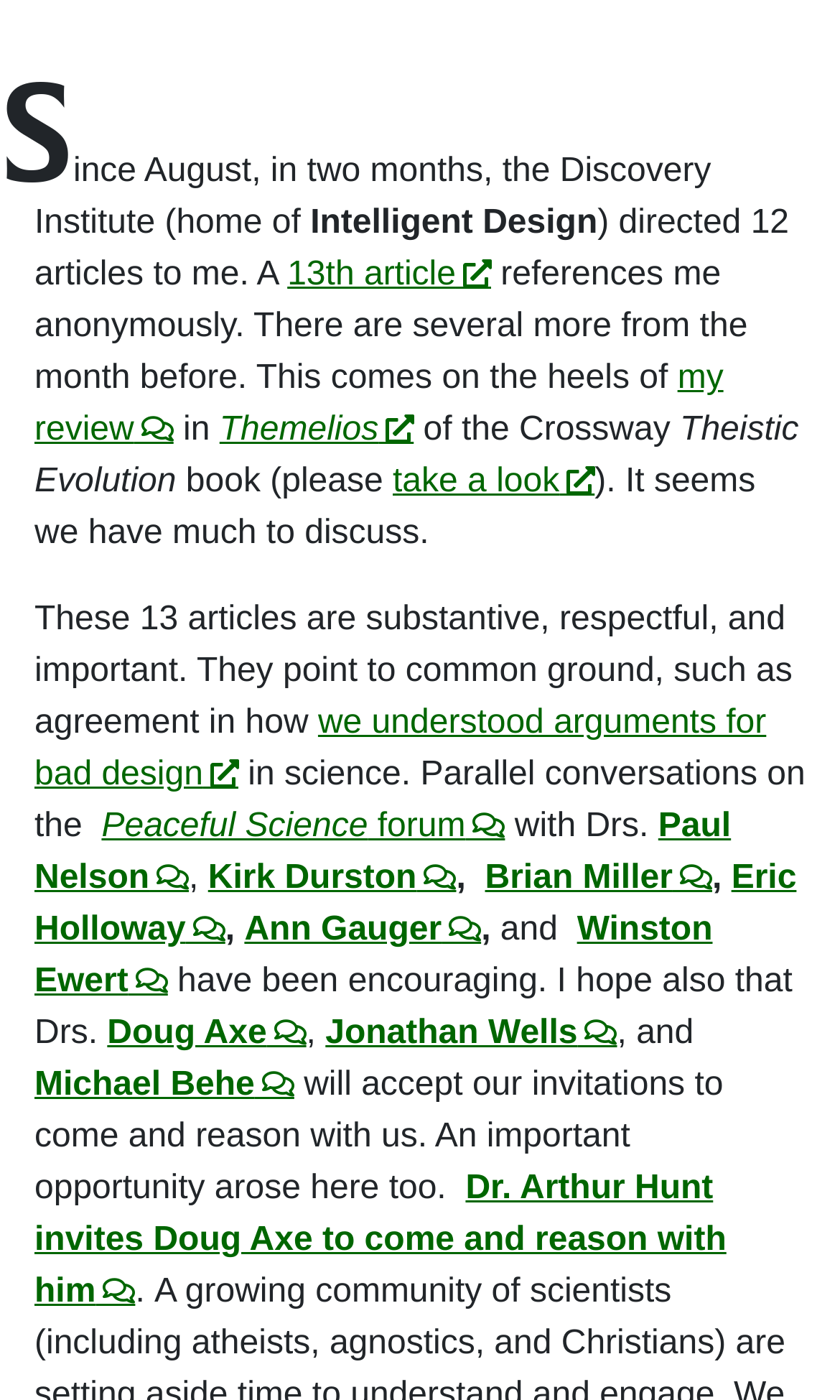Please locate the clickable area by providing the bounding box coordinates to follow this instruction: "Click the link to the 13th article".

[0.342, 0.184, 0.585, 0.21]